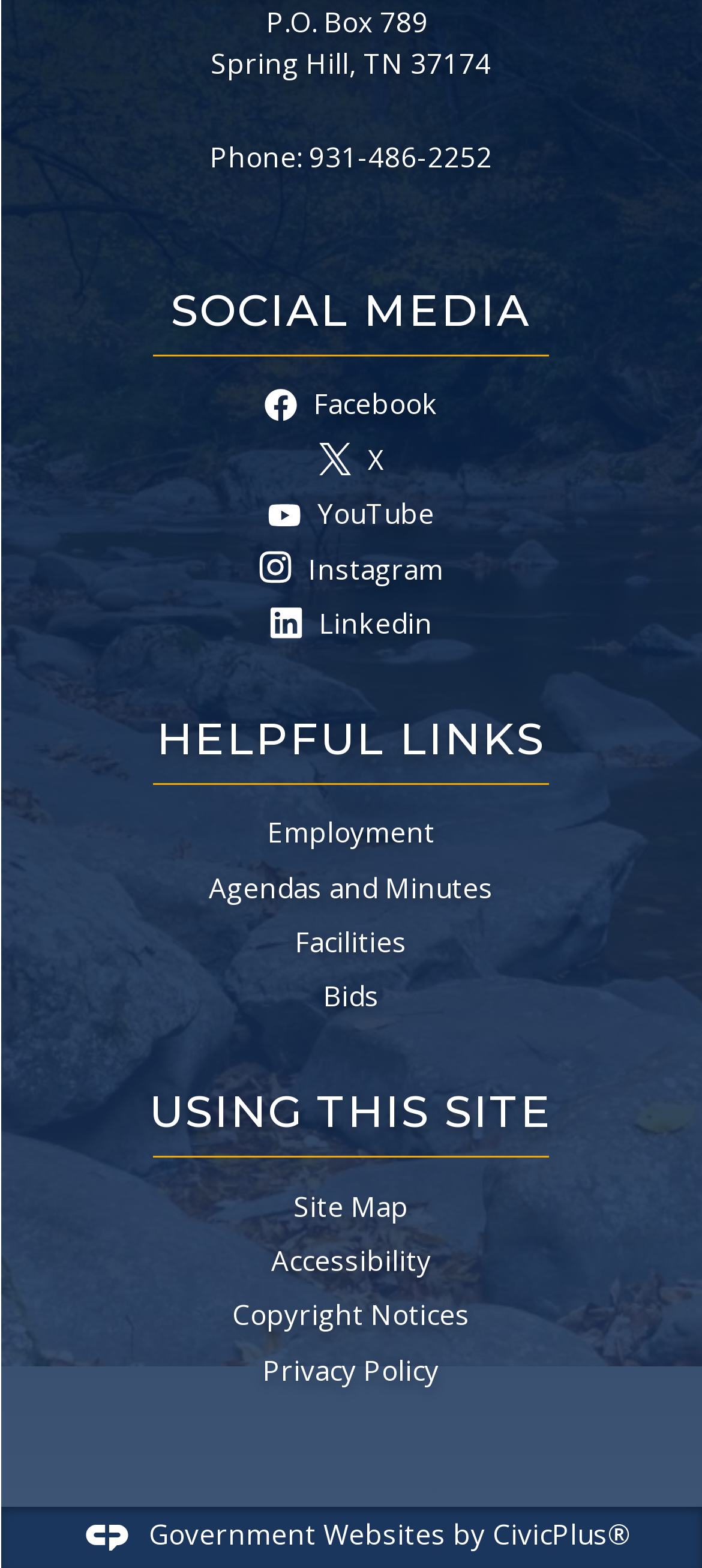Find the bounding box coordinates for the HTML element specified by: "Copyright Notices".

[0.331, 0.827, 0.669, 0.85]